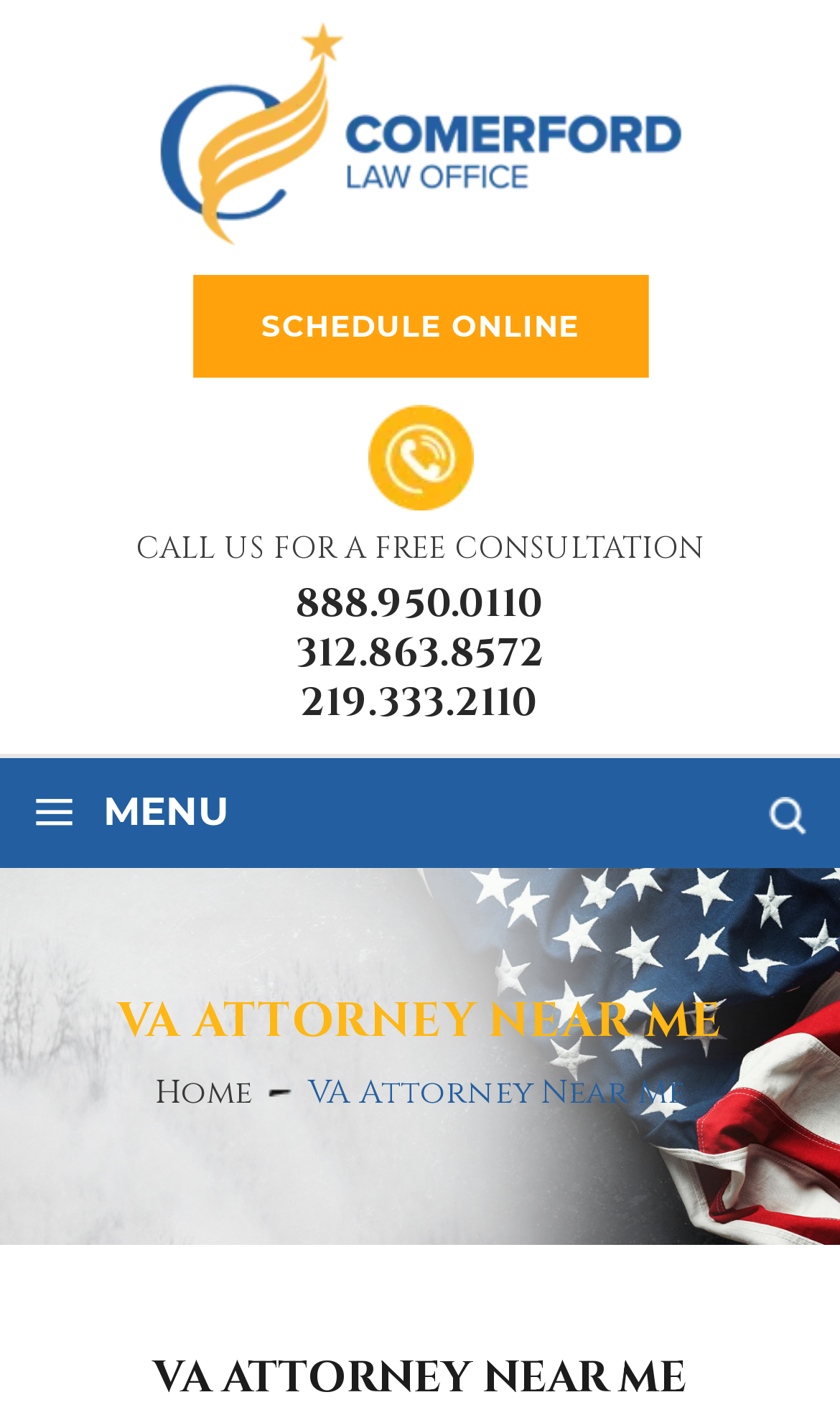Refer to the image and provide an in-depth answer to the question: 
How many phone numbers are listed?

There are three phone numbers listed on the webpage, which can be found below the 'CALL US FOR A FREE CONSULTATION' heading. The numbers are 888.950.0110, 312.863.8572, and 219.333.2110.